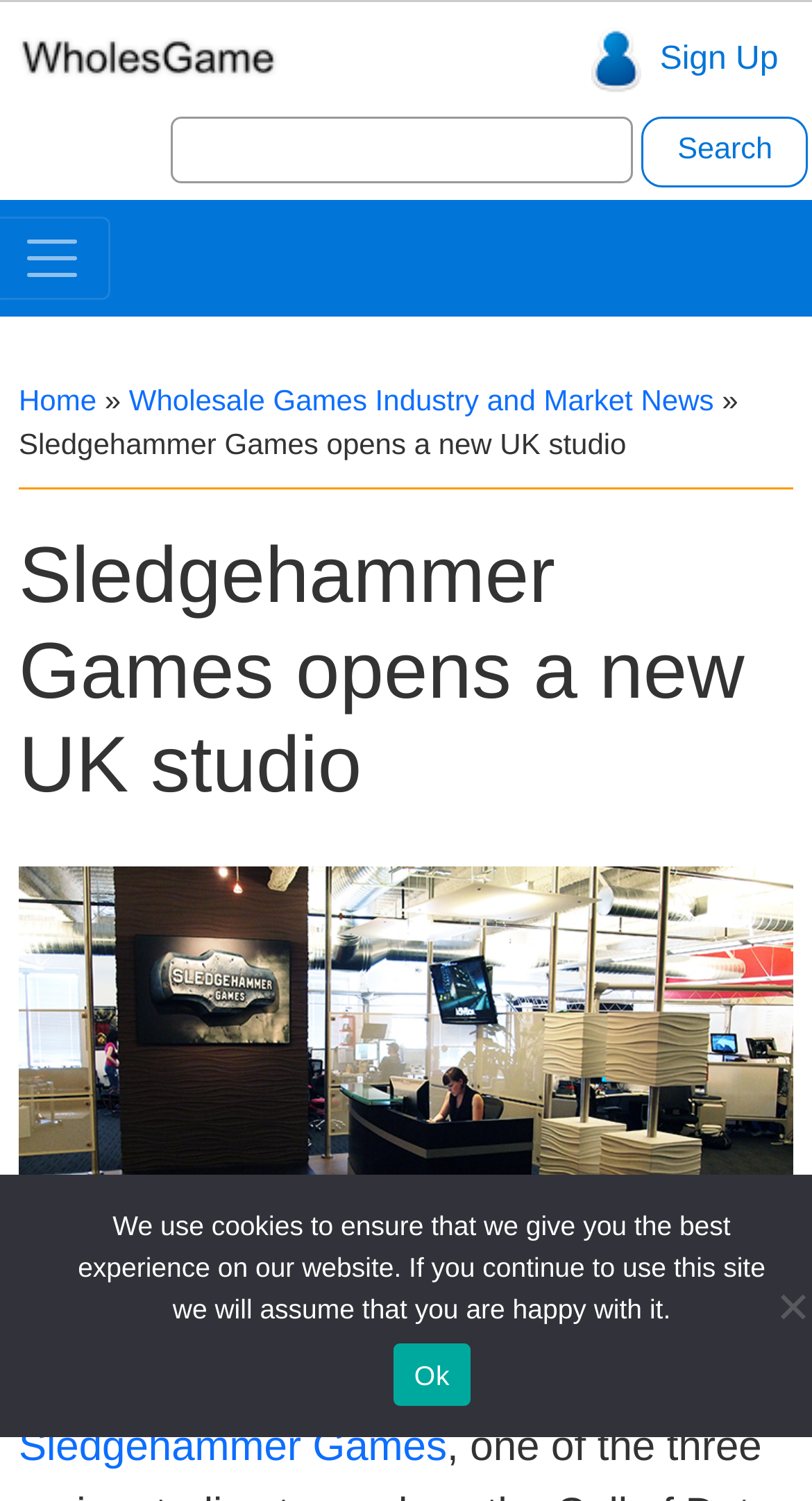How many search buttons are on the page?
Based on the screenshot, provide a one-word or short-phrase response.

1